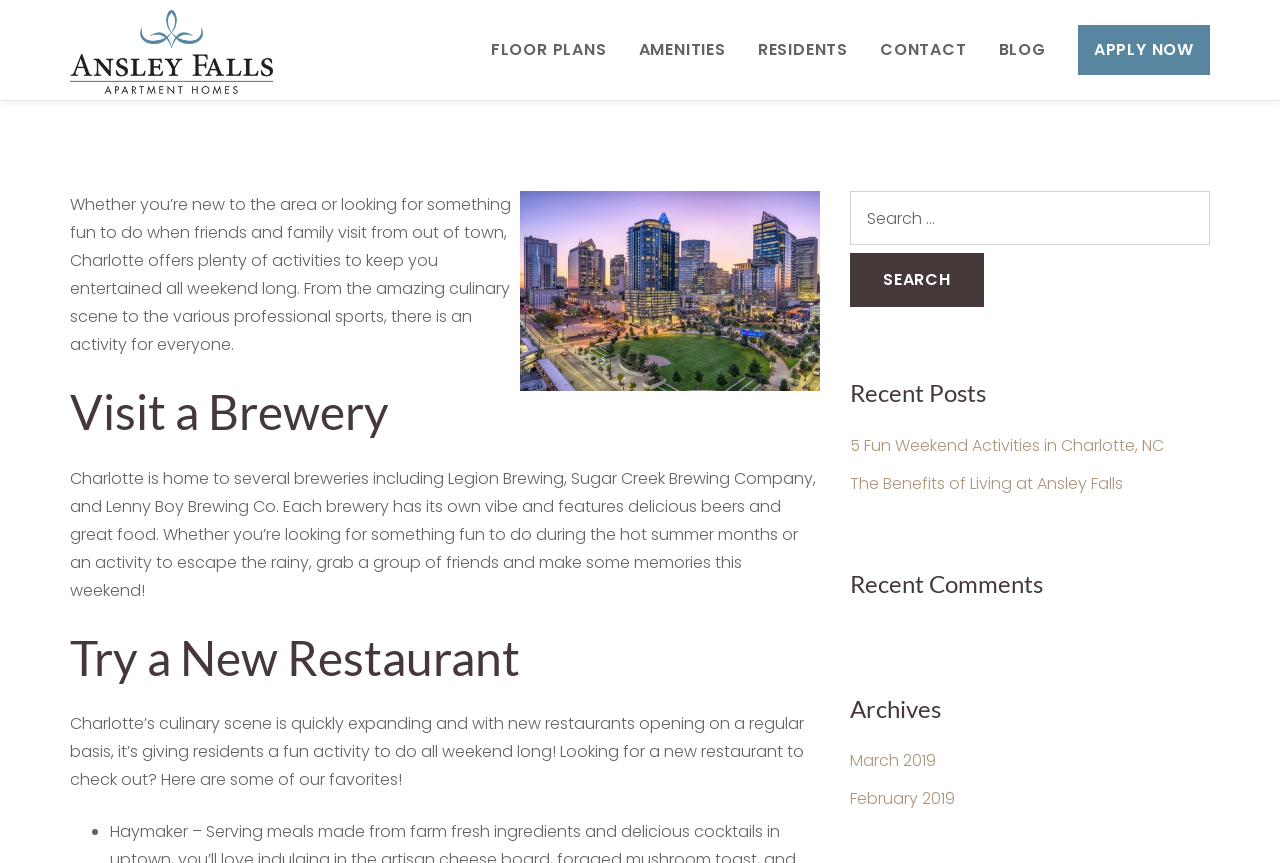Calculate the bounding box coordinates for the UI element based on the following description: "March 2019". Ensure the coordinates are four float numbers between 0 and 1, i.e., [left, top, right, bottom].

[0.664, 0.868, 0.731, 0.895]